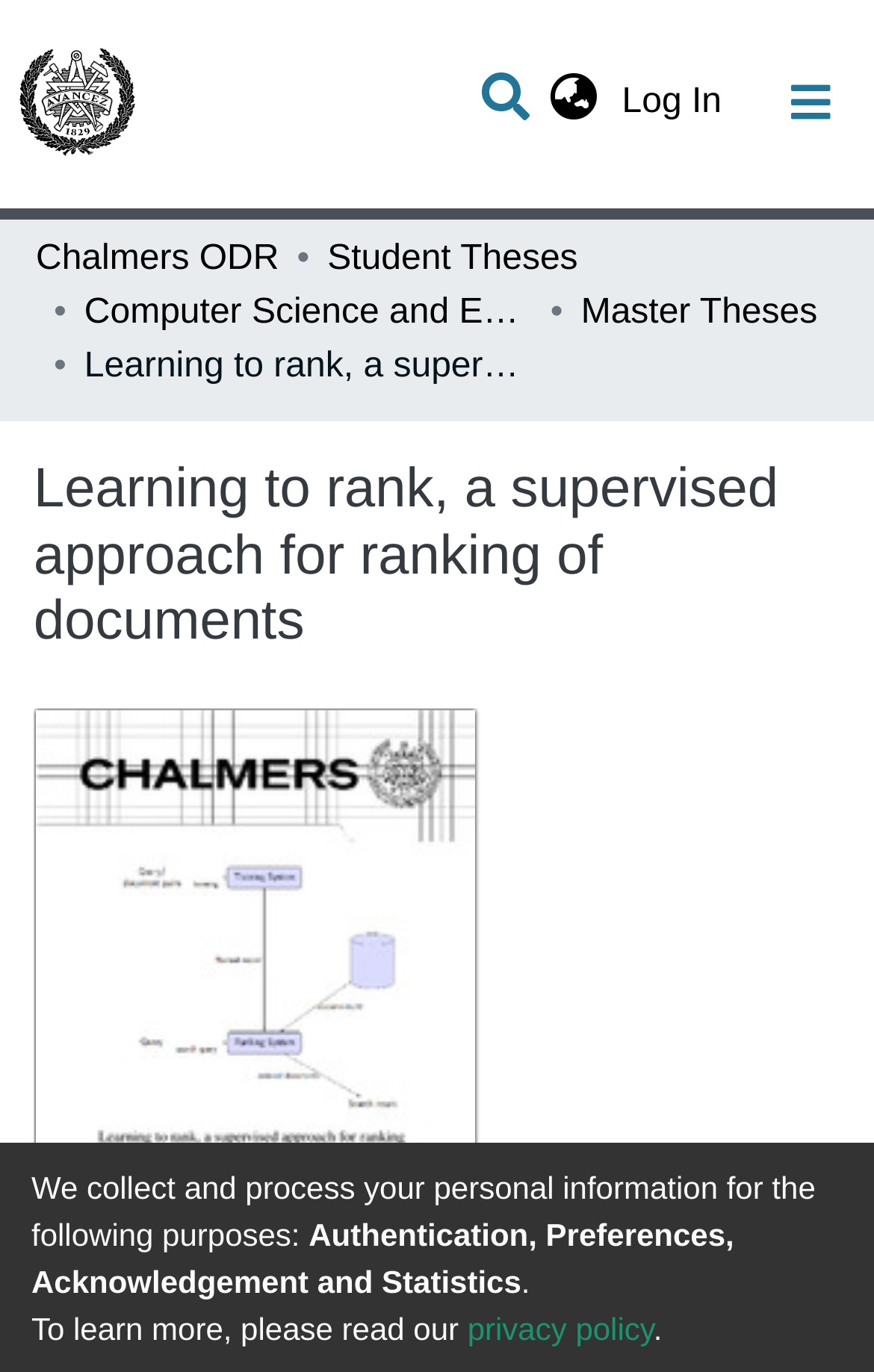What is the purpose of the search bar?
Look at the image and respond with a single word or a short phrase.

To search